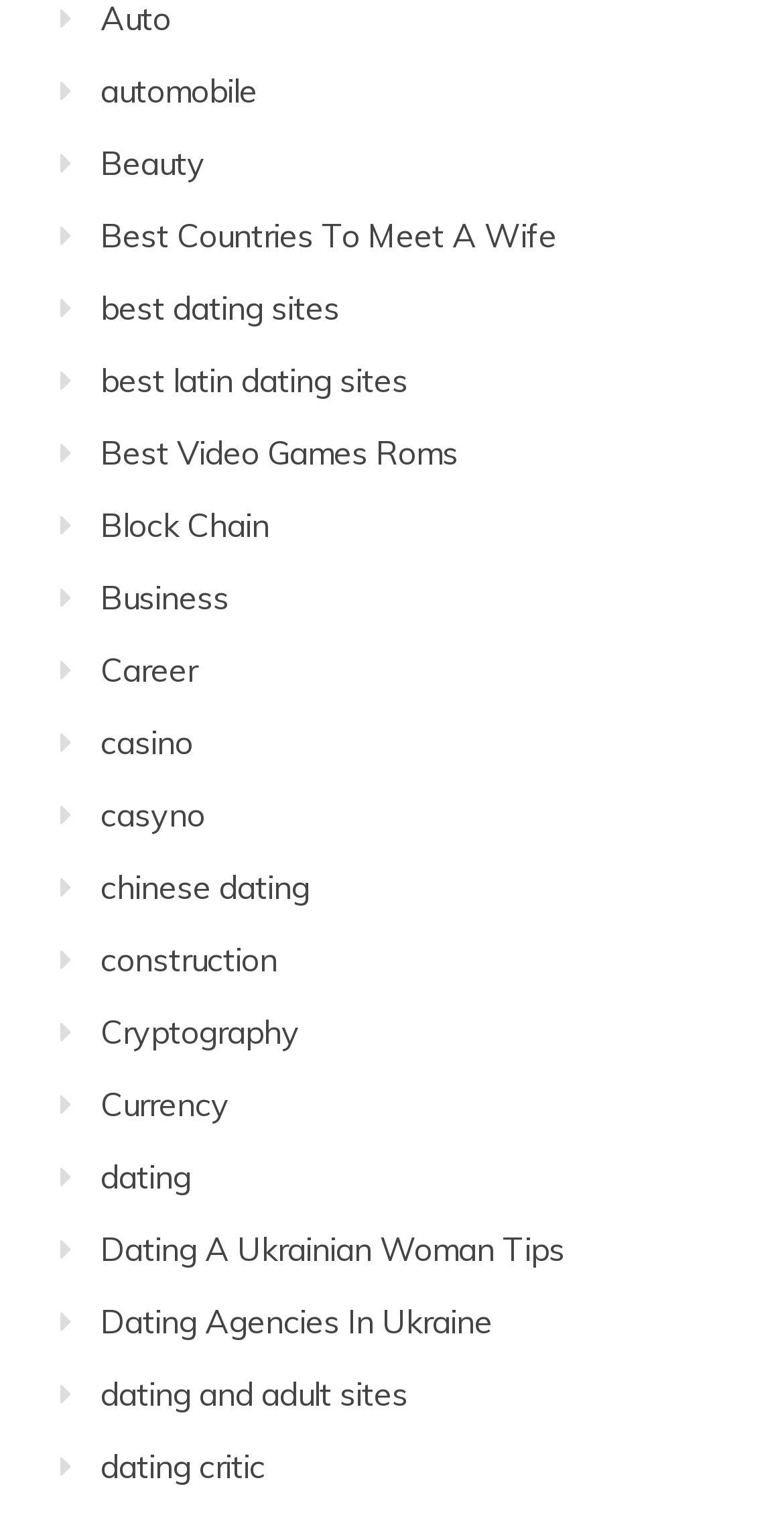Pinpoint the bounding box coordinates of the area that should be clicked to complete the following instruction: "explore best latin dating sites". The coordinates must be given as four float numbers between 0 and 1, i.e., [left, top, right, bottom].

[0.128, 0.238, 0.521, 0.265]